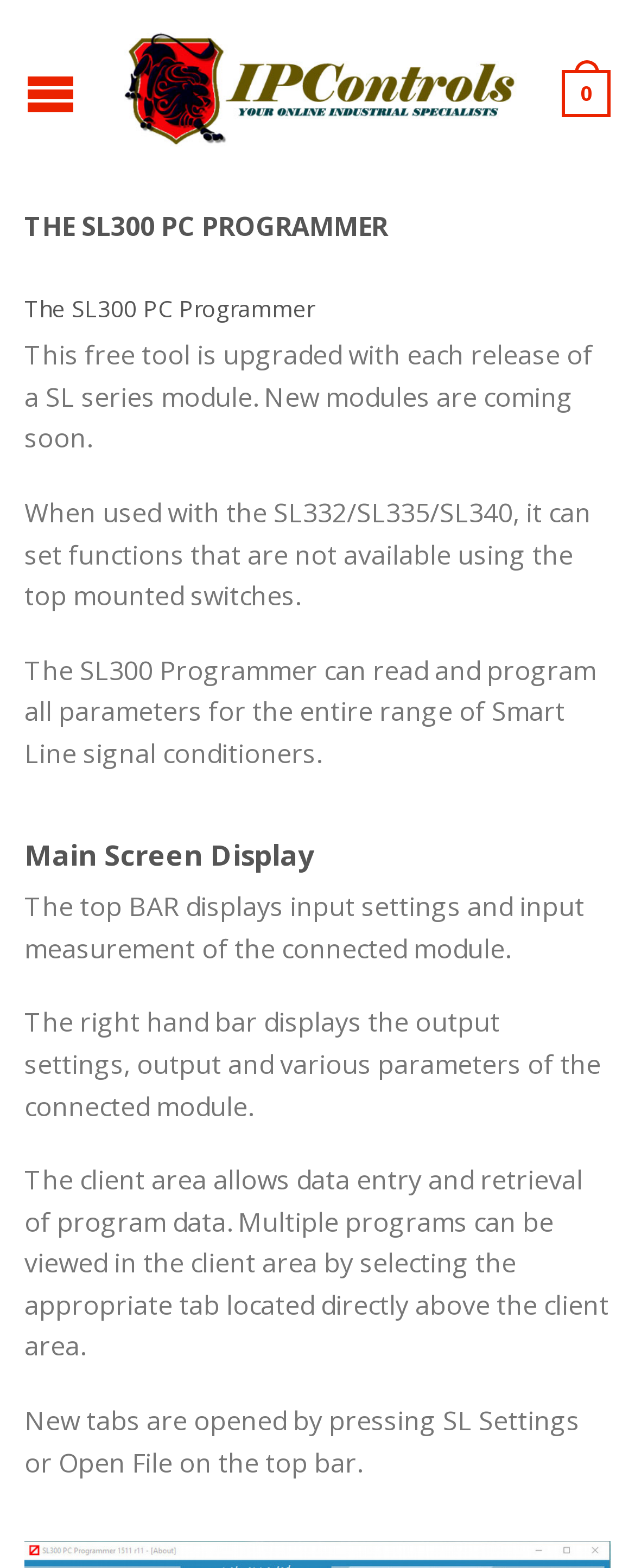Extract the top-level heading from the webpage and provide its text.

THE SL300 PC PROGRAMMER